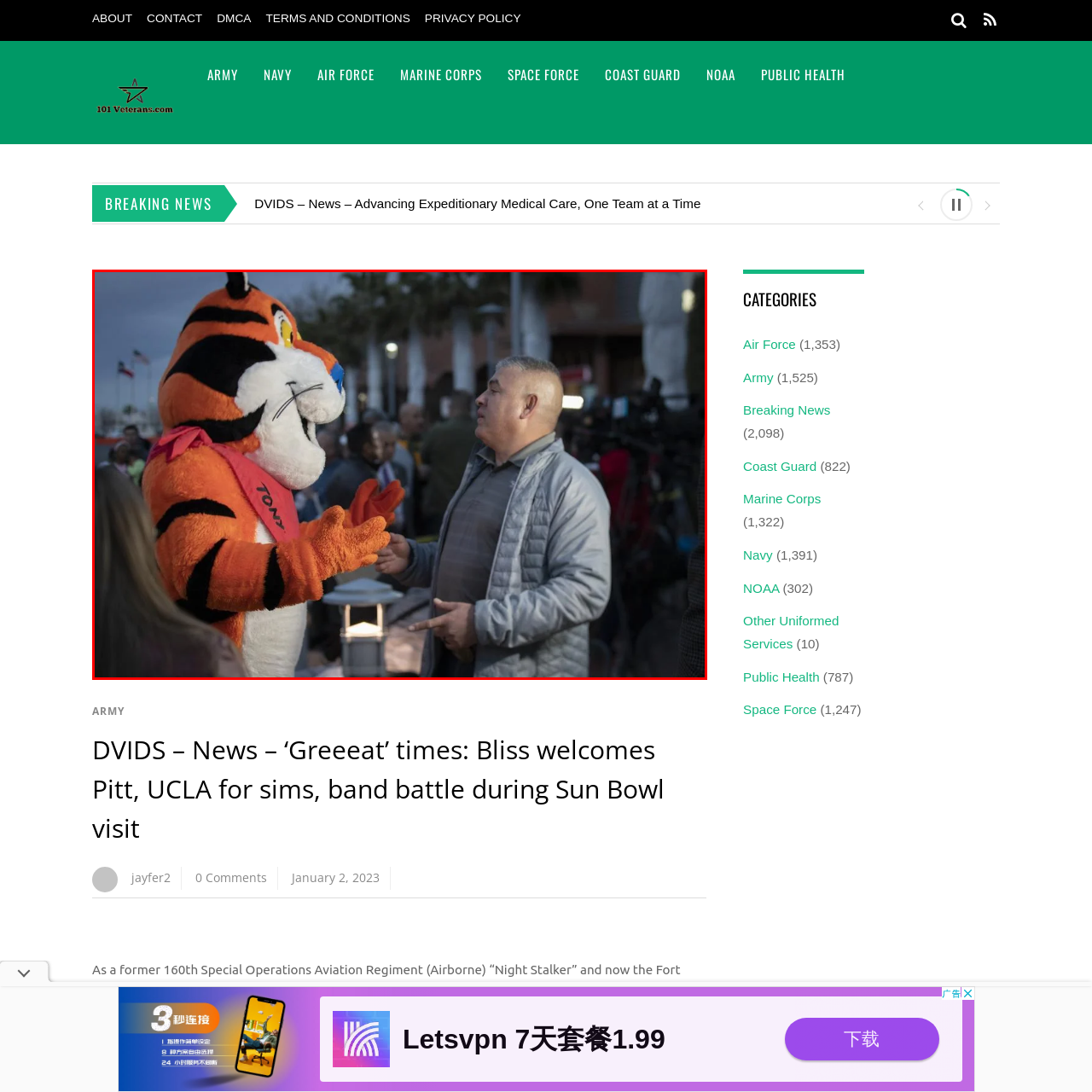Elaborate on the details of the image that is highlighted by the red boundary.

In a lively outdoor setting, a man dressed in a casual gray jacket engages in cheerful interaction with a tiger mascot, who is adorned with bright orange fur and a playful expression. The mascot is sporting a red sash, contributing to the festive atmosphere. The background features a gathering of people, with palm trees lining the sides, hinting at an event likely tied to a sports or community celebration. The scene captures a moment of joy and community connection, typical of events like the Sun Bowl, where participants often engage in lighthearted exchanges and celebrate camaraderie.